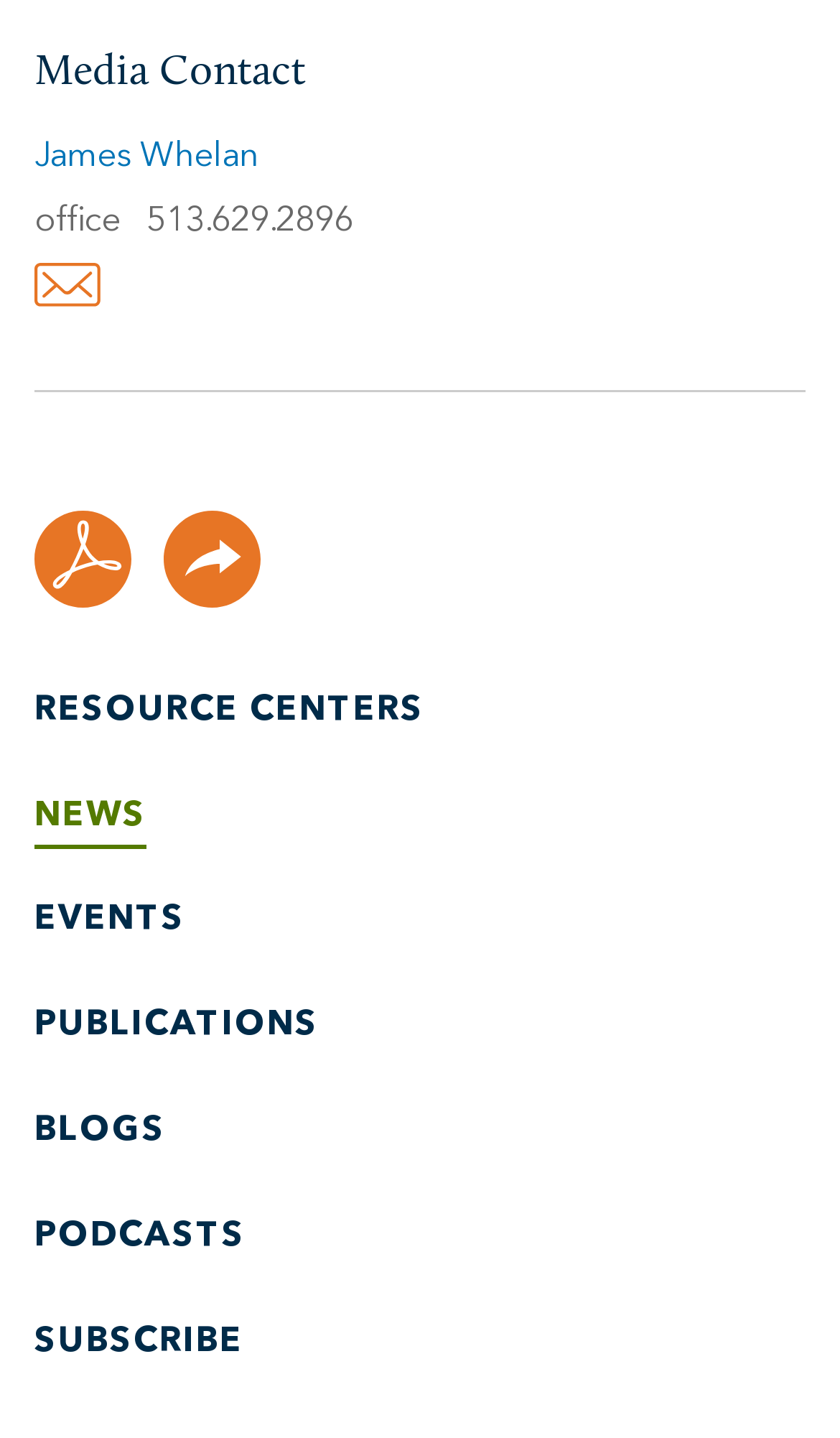Locate the bounding box coordinates of the UI element described by: "Podcasts". The bounding box coordinates should consist of four float numbers between 0 and 1, i.e., [left, top, right, bottom].

[0.041, 0.848, 0.292, 0.872]